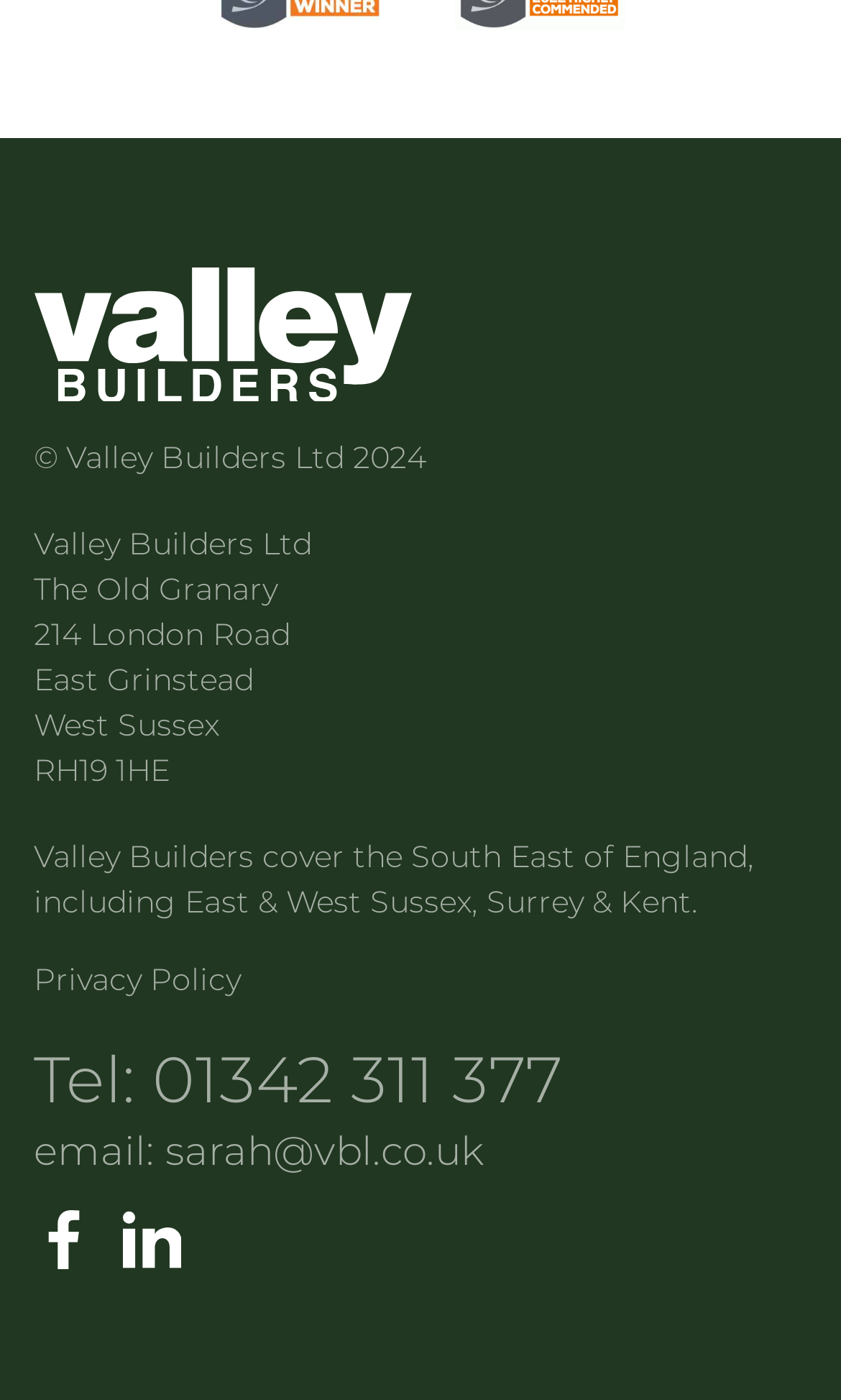Using the description: "Privacy Policy", identify the bounding box of the corresponding UI element in the screenshot.

[0.04, 0.684, 0.96, 0.717]